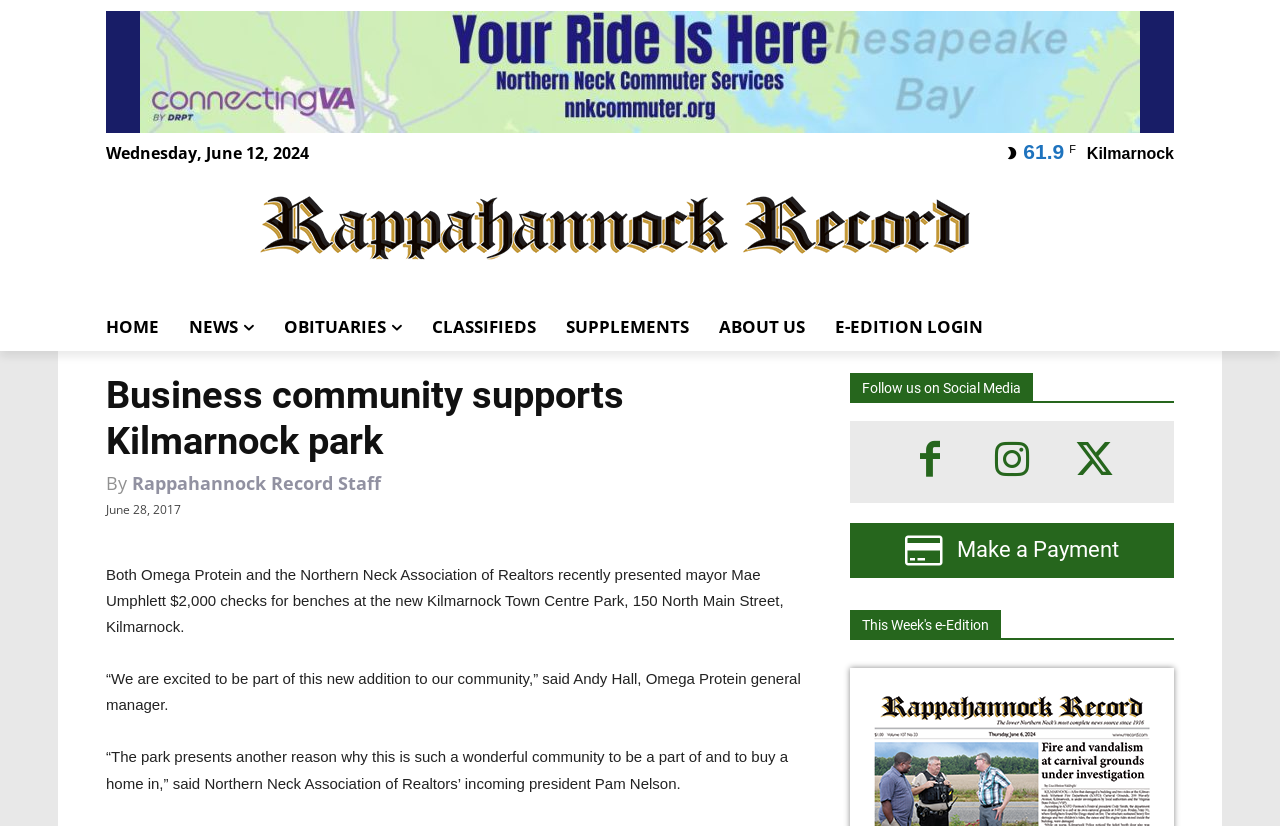Identify the bounding box of the HTML element described here: "e-Edition Login". Provide the coordinates as four float numbers between 0 and 1: [left, top, right, bottom].

[0.652, 0.379, 0.768, 0.413]